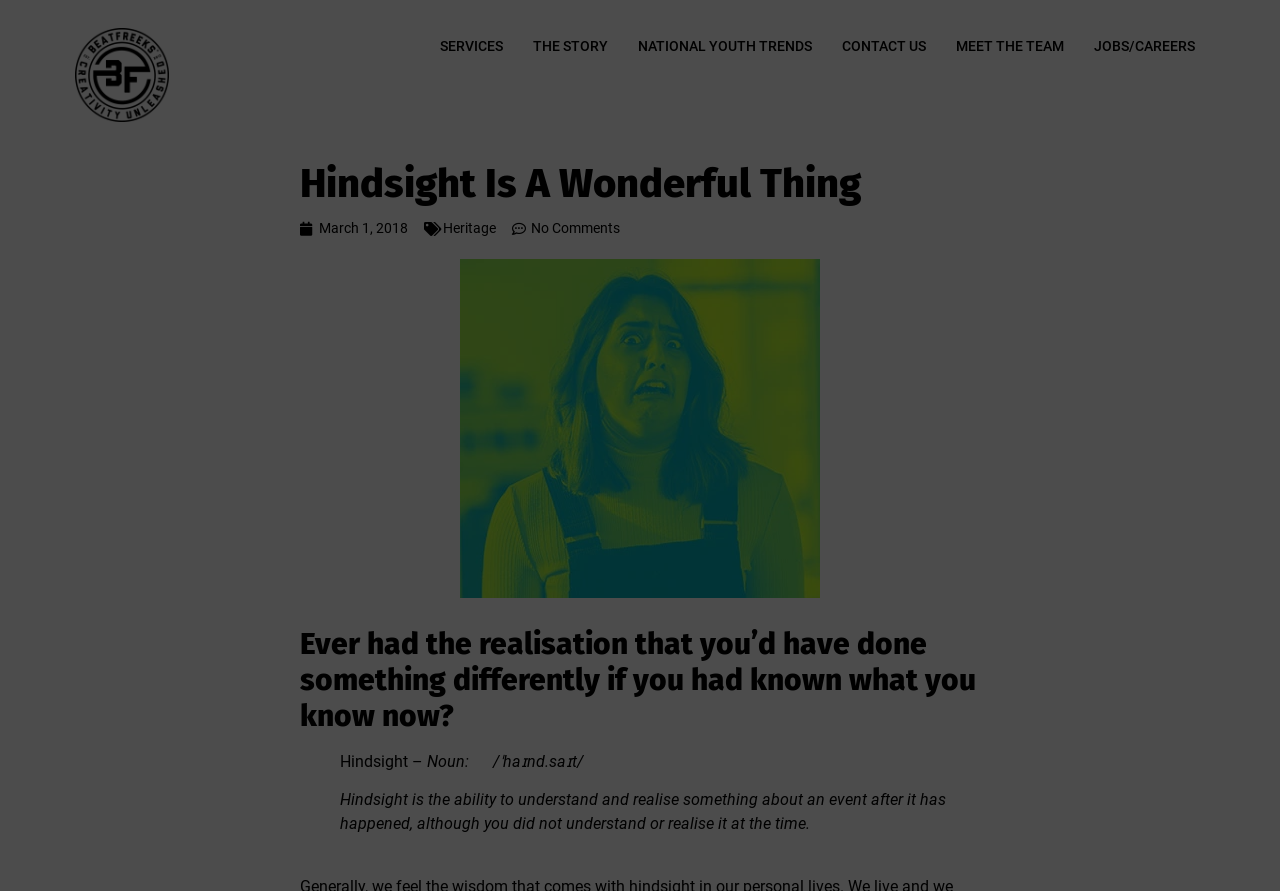Please identify the bounding box coordinates of where to click in order to follow the instruction: "Read the article posted on March 1, 2018".

[0.234, 0.245, 0.319, 0.268]